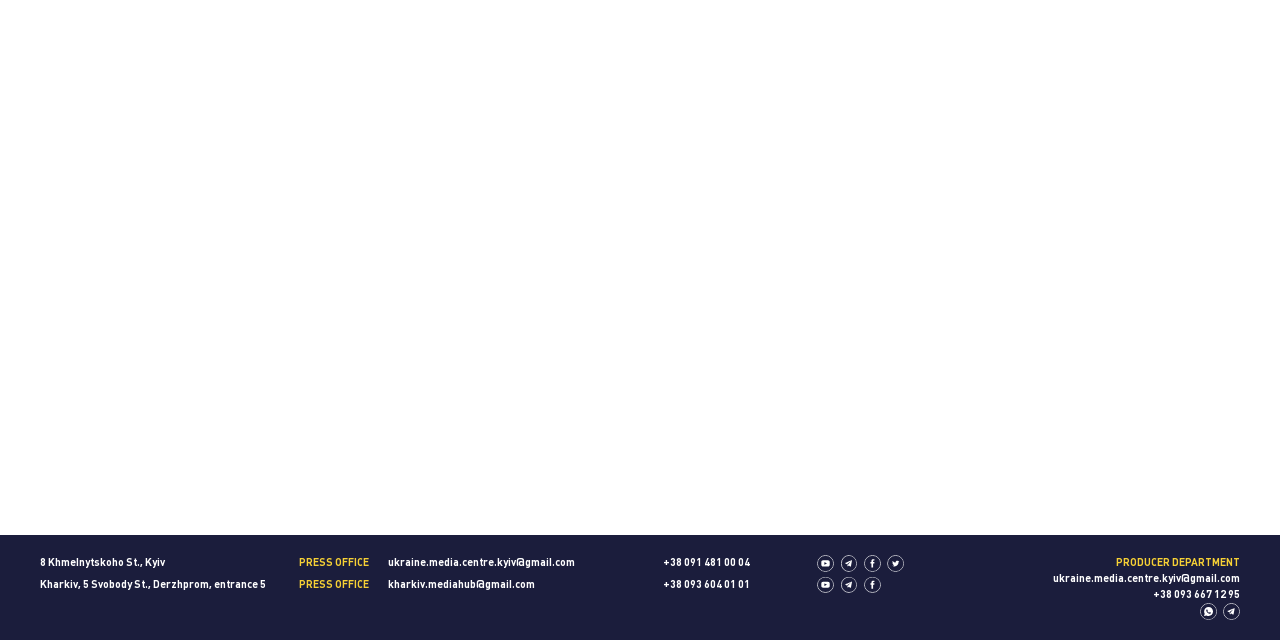Please provide the bounding box coordinates for the UI element as described: "8 Khmelnytskoho St., Kyiv". The coordinates must be four floats between 0 and 1, represented as [left, top, right, bottom].

[0.031, 0.873, 0.129, 0.888]